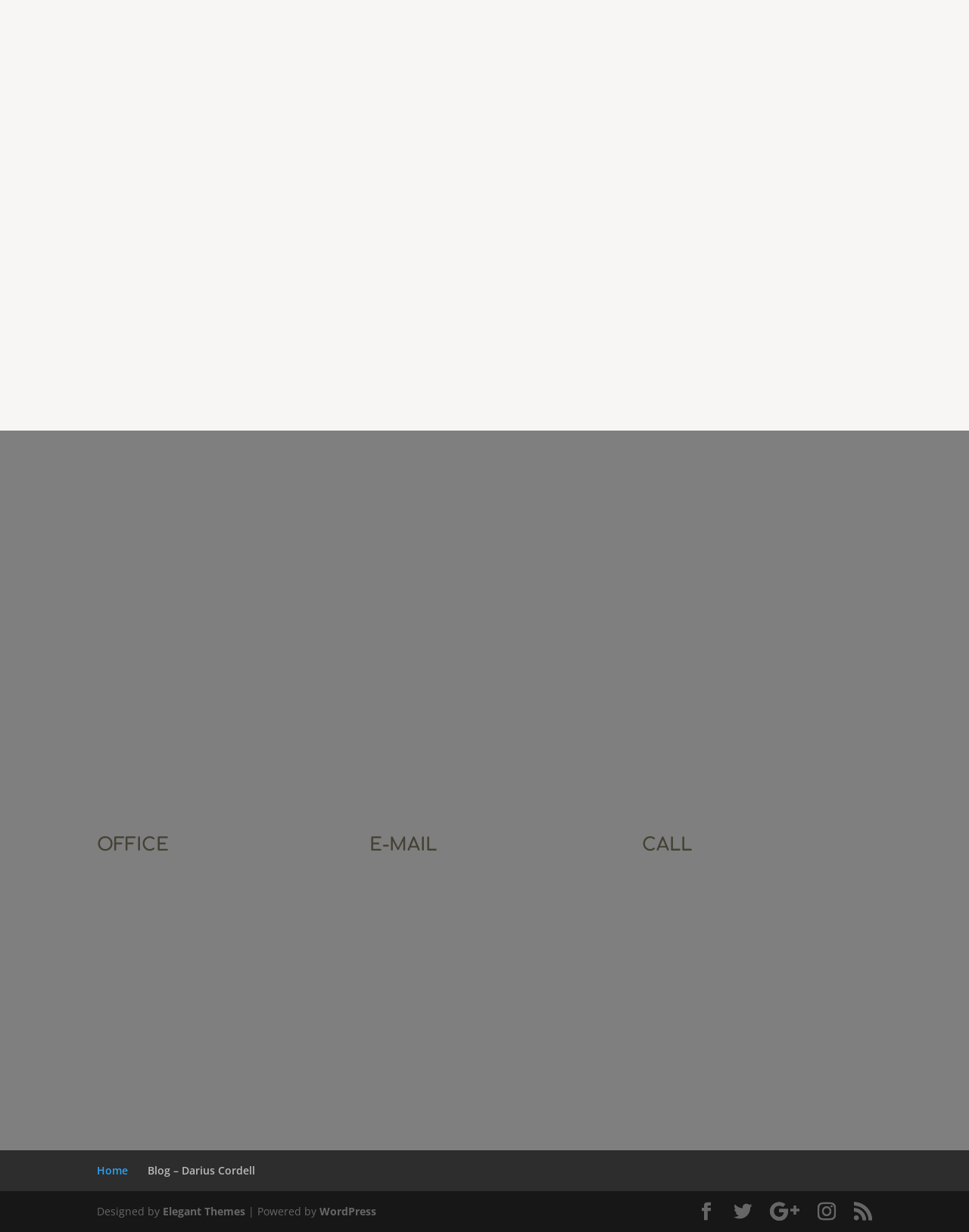Please determine the bounding box coordinates of the area that needs to be clicked to complete this task: 'Call +1(972) 712-4343'. The coordinates must be four float numbers between 0 and 1, formatted as [left, top, right, bottom].

[0.699, 0.73, 0.9, 0.756]